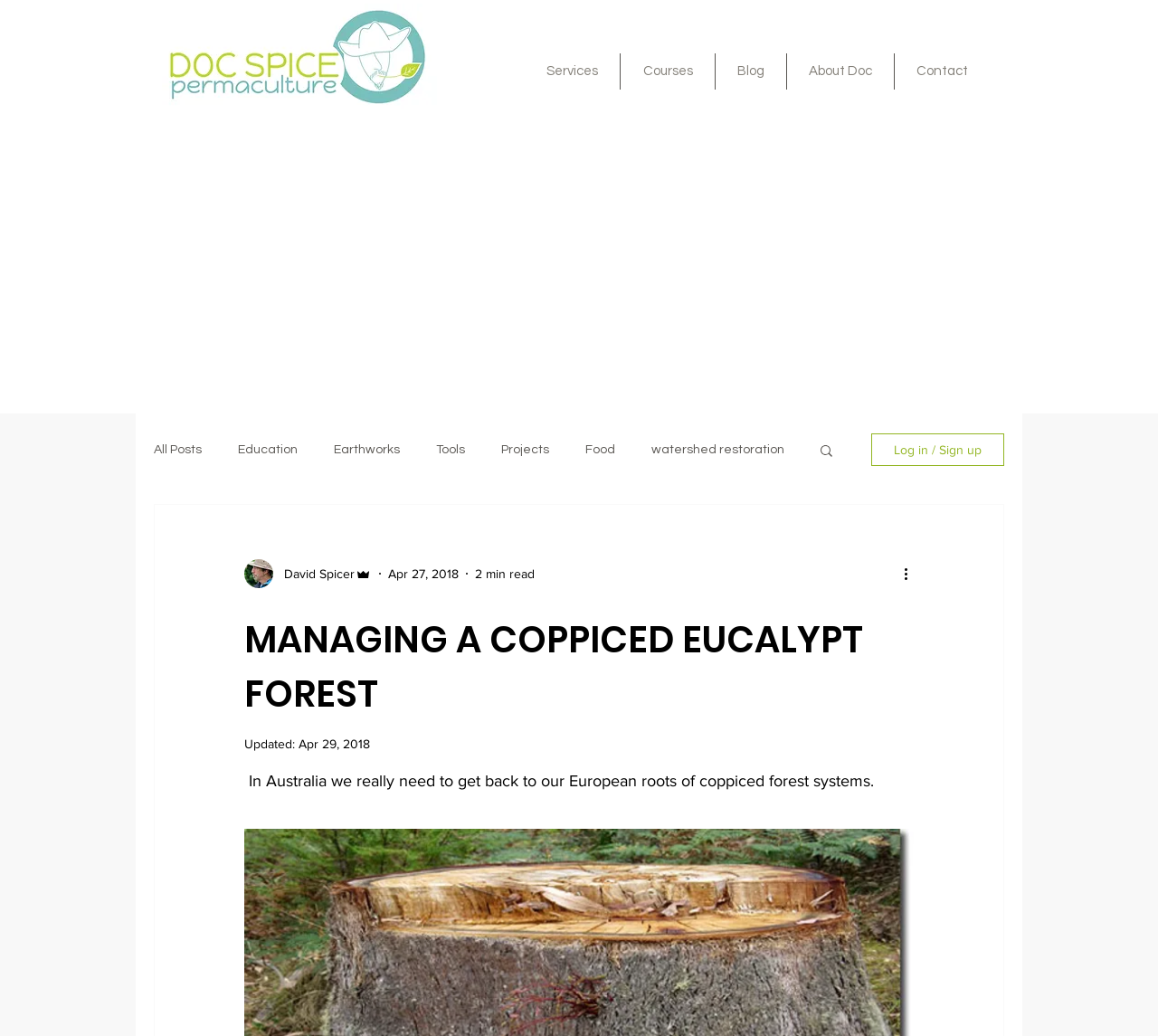Identify the bounding box coordinates of the clickable region necessary to fulfill the following instruction: "Click on the 'Services' link". The bounding box coordinates should be four float numbers between 0 and 1, i.e., [left, top, right, bottom].

[0.452, 0.052, 0.535, 0.086]